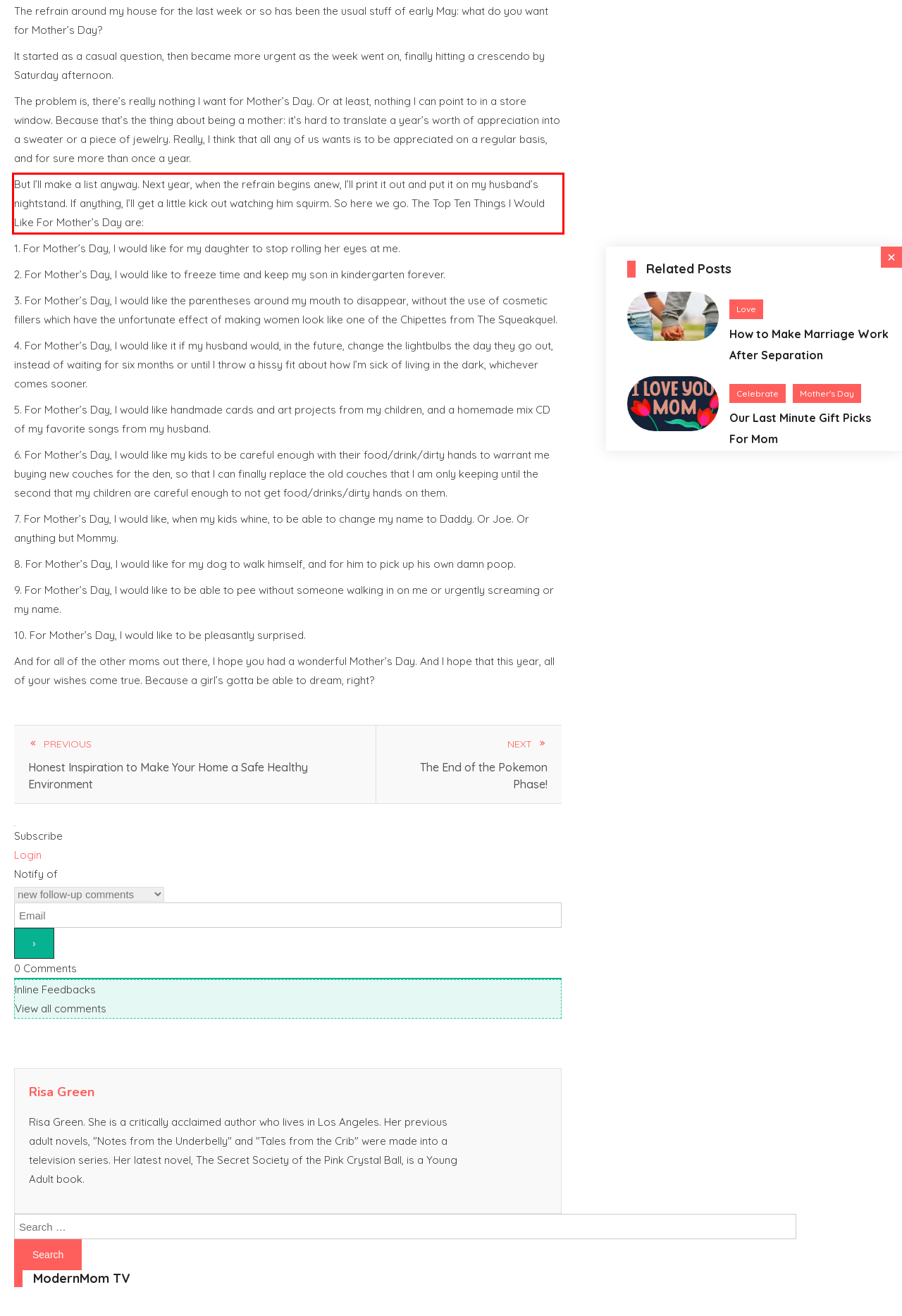Please analyze the provided webpage screenshot and perform OCR to extract the text content from the red rectangle bounding box.

But I’ll make a list anyway. Next year, when the refrain begins anew, I’ll print it out and put it on my husband’s nightstand. If anything, I’ll get a little kick out watching him squirm. So here we go. The Top Ten Things I Would Like For Mother’s Day are: